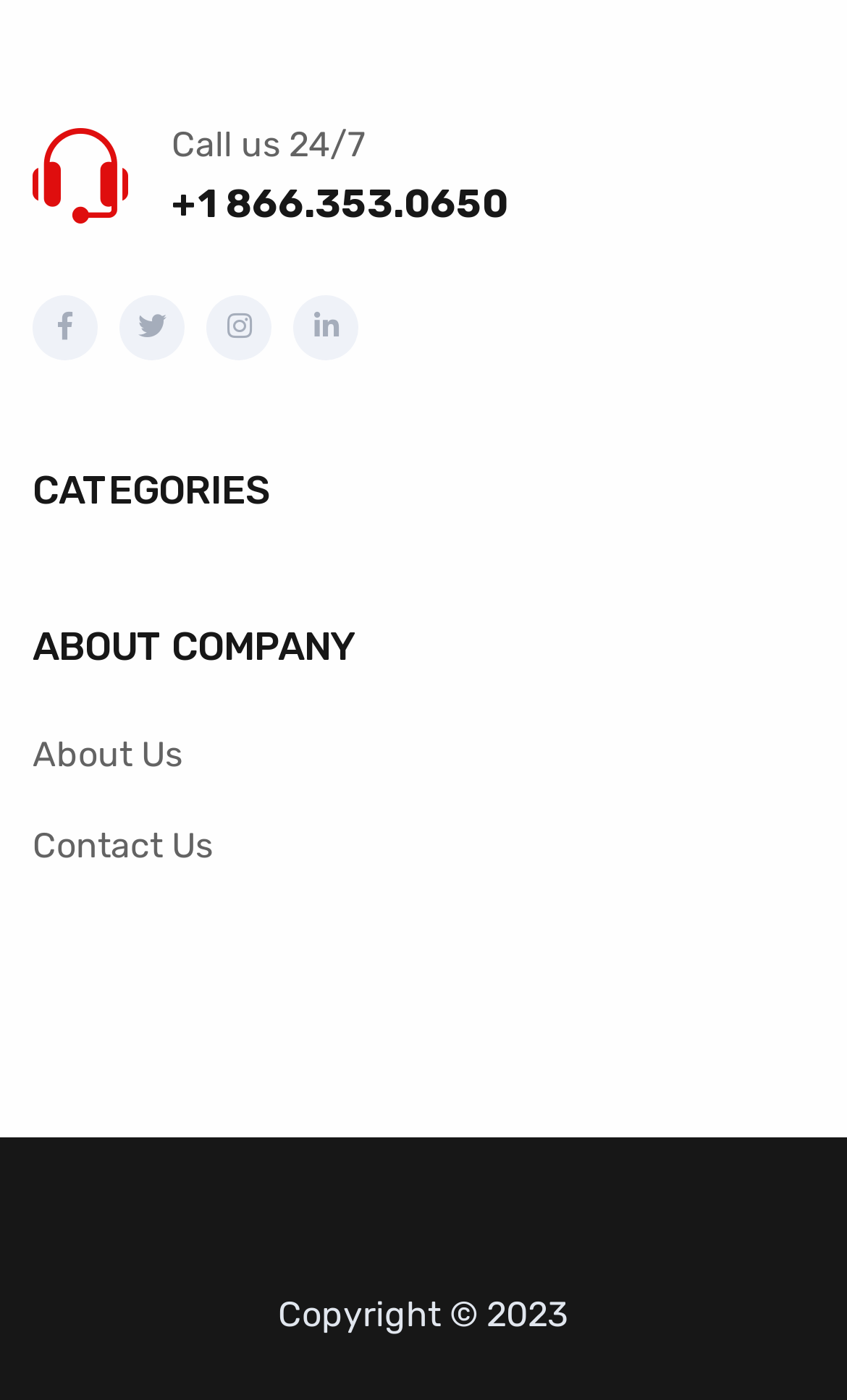Give a one-word or short phrase answer to this question: 
What is the text above the 'About Us' link?

ABOUT COMPANY